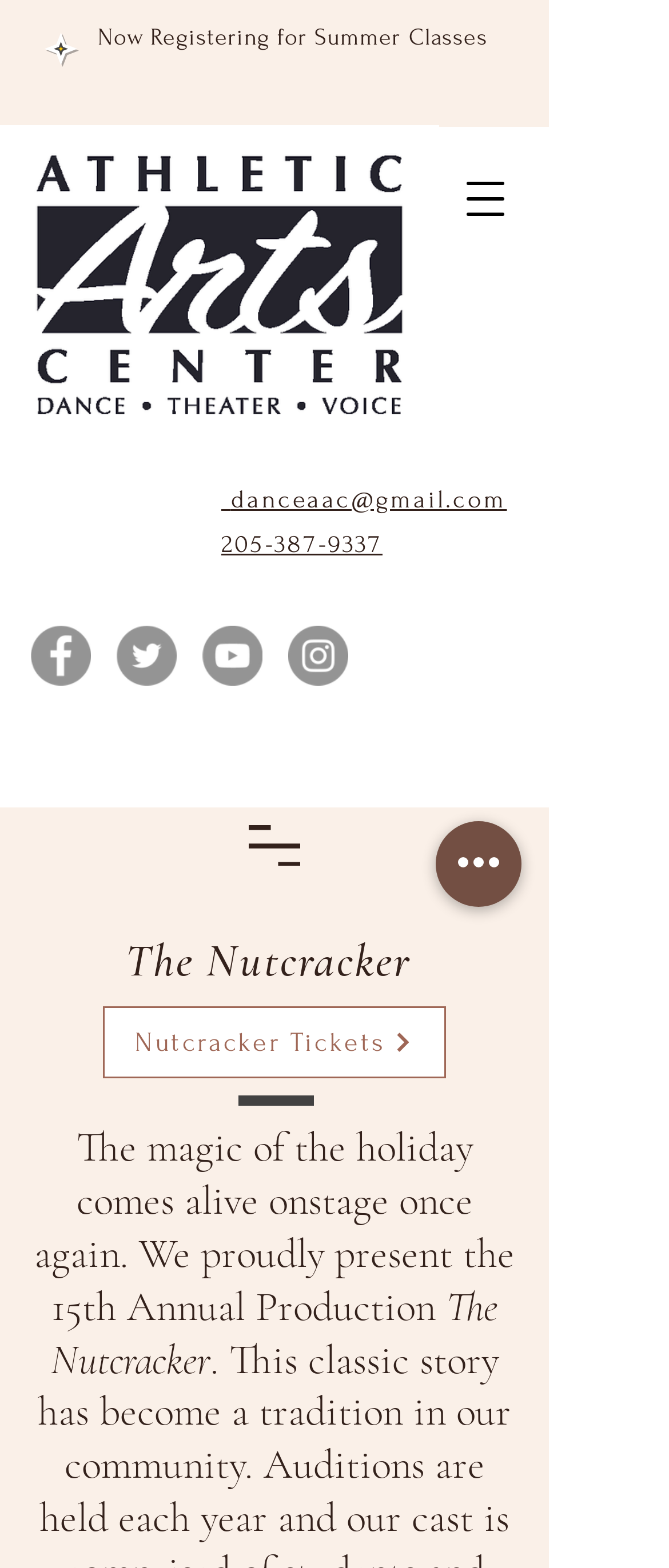Identify the bounding box coordinates of the element to click to follow this instruction: 'Learn about the editor'. Ensure the coordinates are four float values between 0 and 1, provided as [left, top, right, bottom].

None